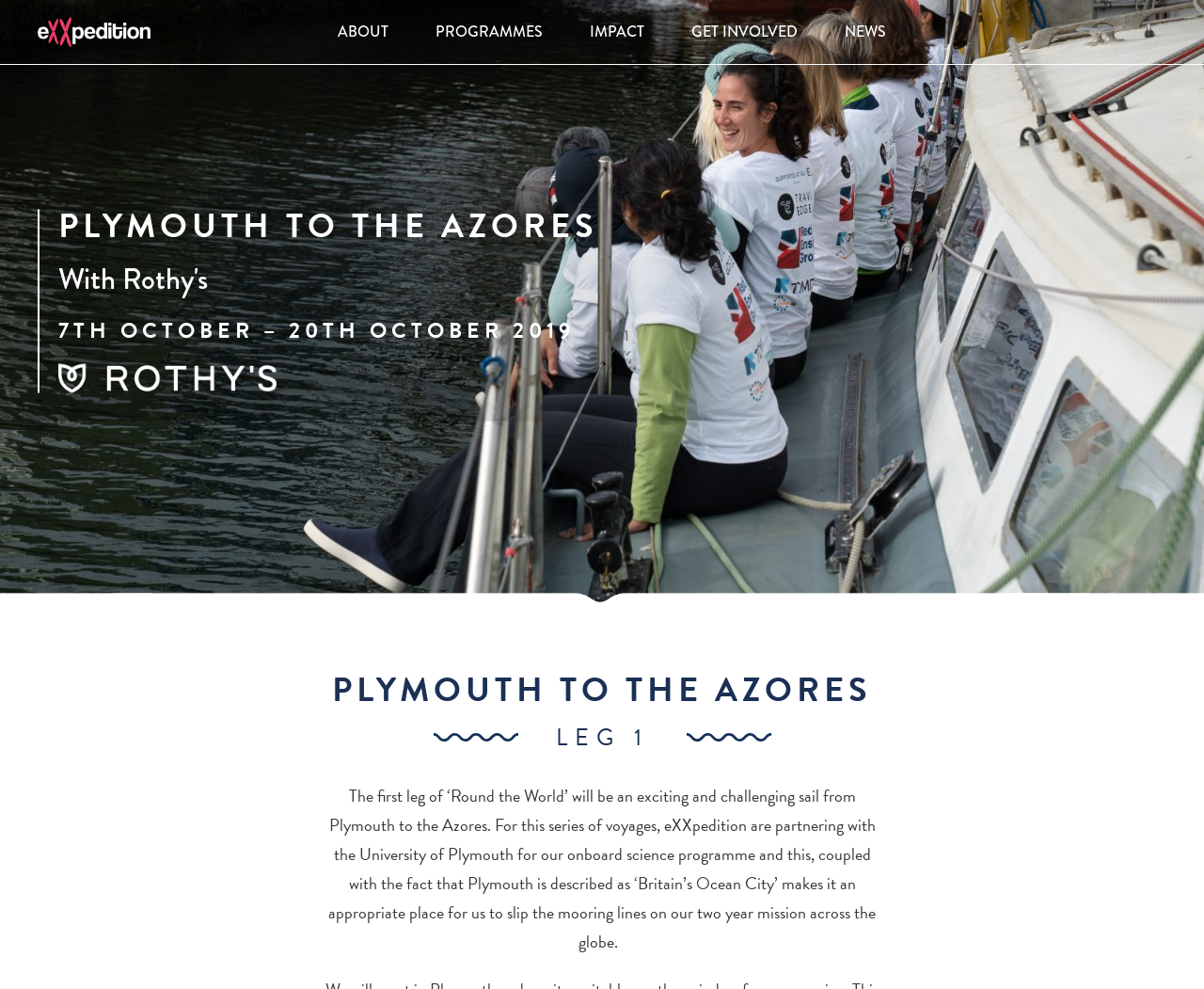Answer the following query concisely with a single word or phrase:
What is the date range of the sail from Plymouth to the Azores?

7th Oct - 20th Oct 2019